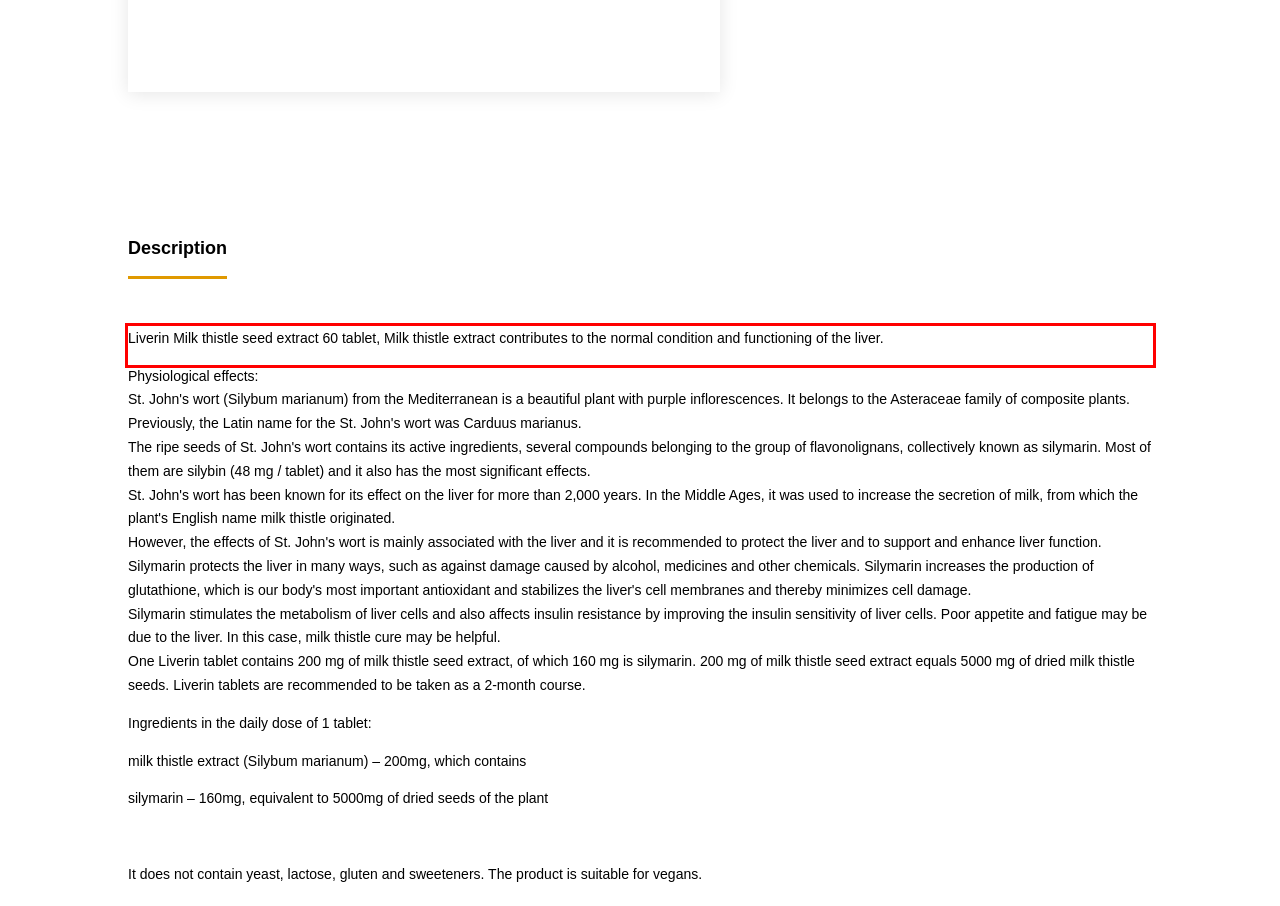Please analyze the provided webpage screenshot and perform OCR to extract the text content from the red rectangle bounding box.

Liverin Milk thistle seed extract 60 tablet, Milk thistle extract contributes to the normal condition and functioning of the liver.